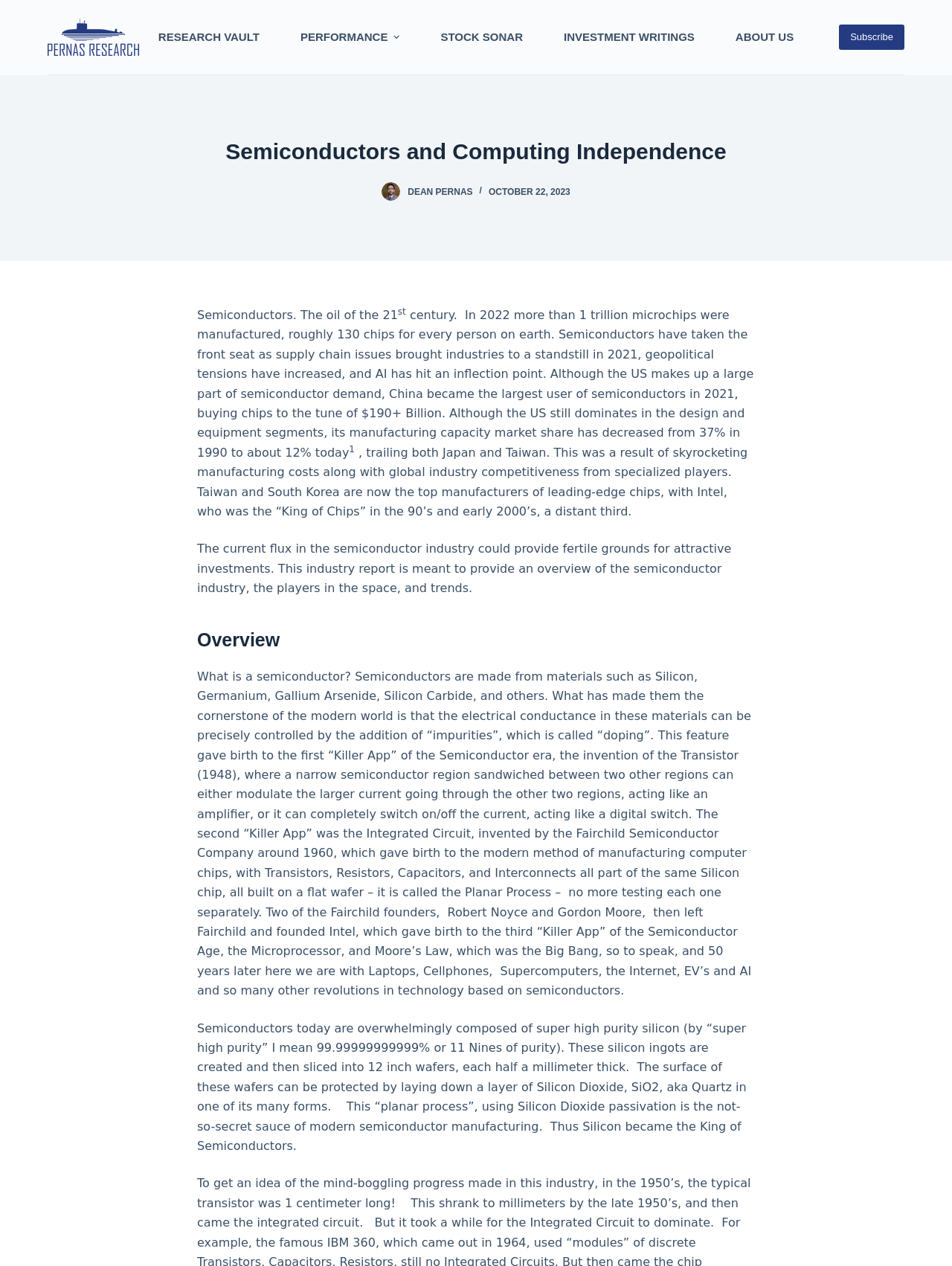Can you show the bounding box coordinates of the region to click on to complete the task described in the instruction: "Visit the 'STOCK SONAR' page"?

[0.441, 0.0, 0.571, 0.059]